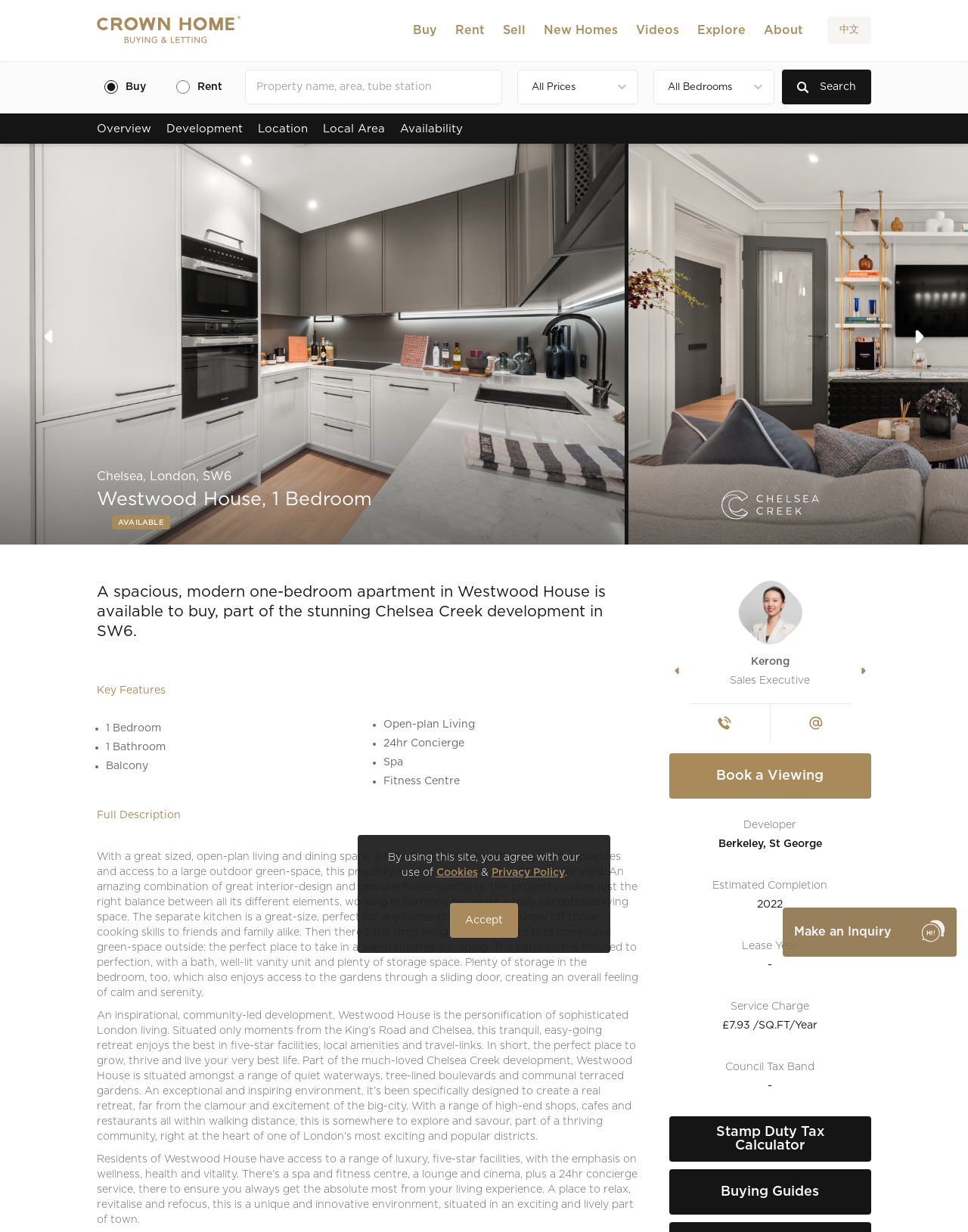Please mark the clickable region by giving the bounding box coordinates needed to complete this instruction: "Check the 'background noises' comments".

None